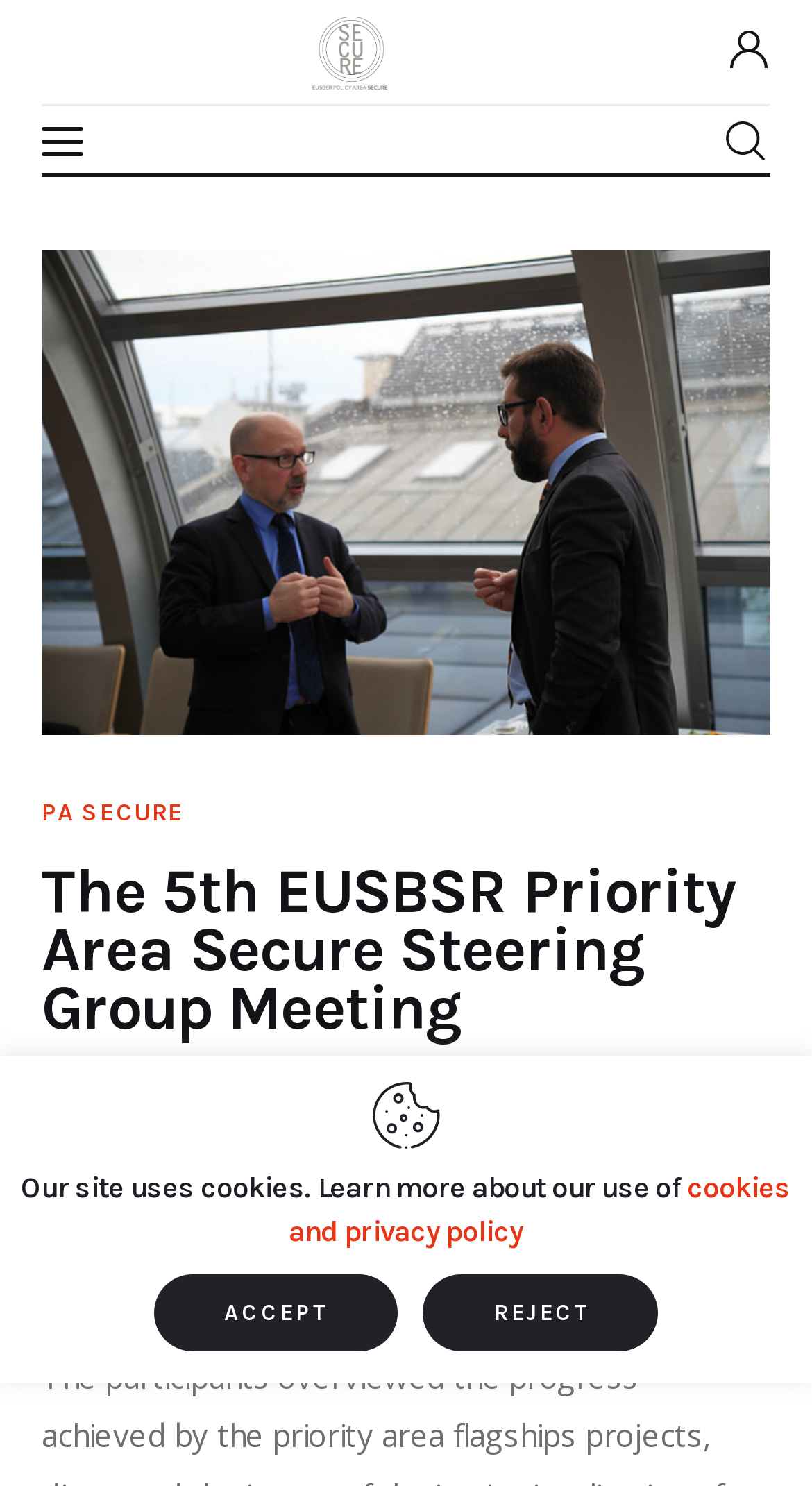Please find and provide the title of the webpage.

The 5th EUSBSR Priority Area Secure Steering Group Meeting